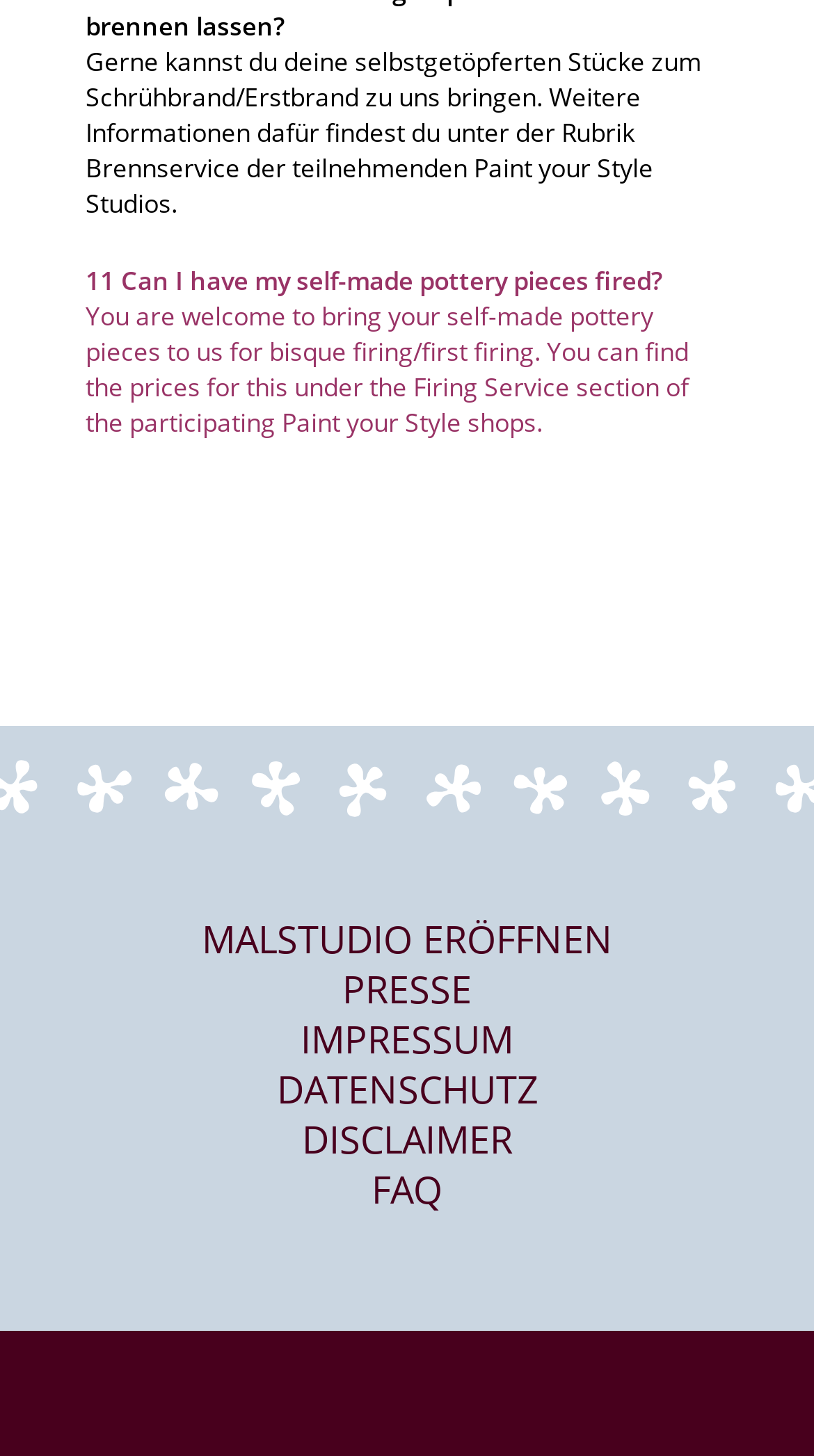Given the webpage screenshot and the description, determine the bounding box coordinates (top-left x, top-left y, bottom-right x, bottom-right y) that define the location of the UI element matching this description: Disclaimer

[0.064, 0.765, 0.936, 0.799]